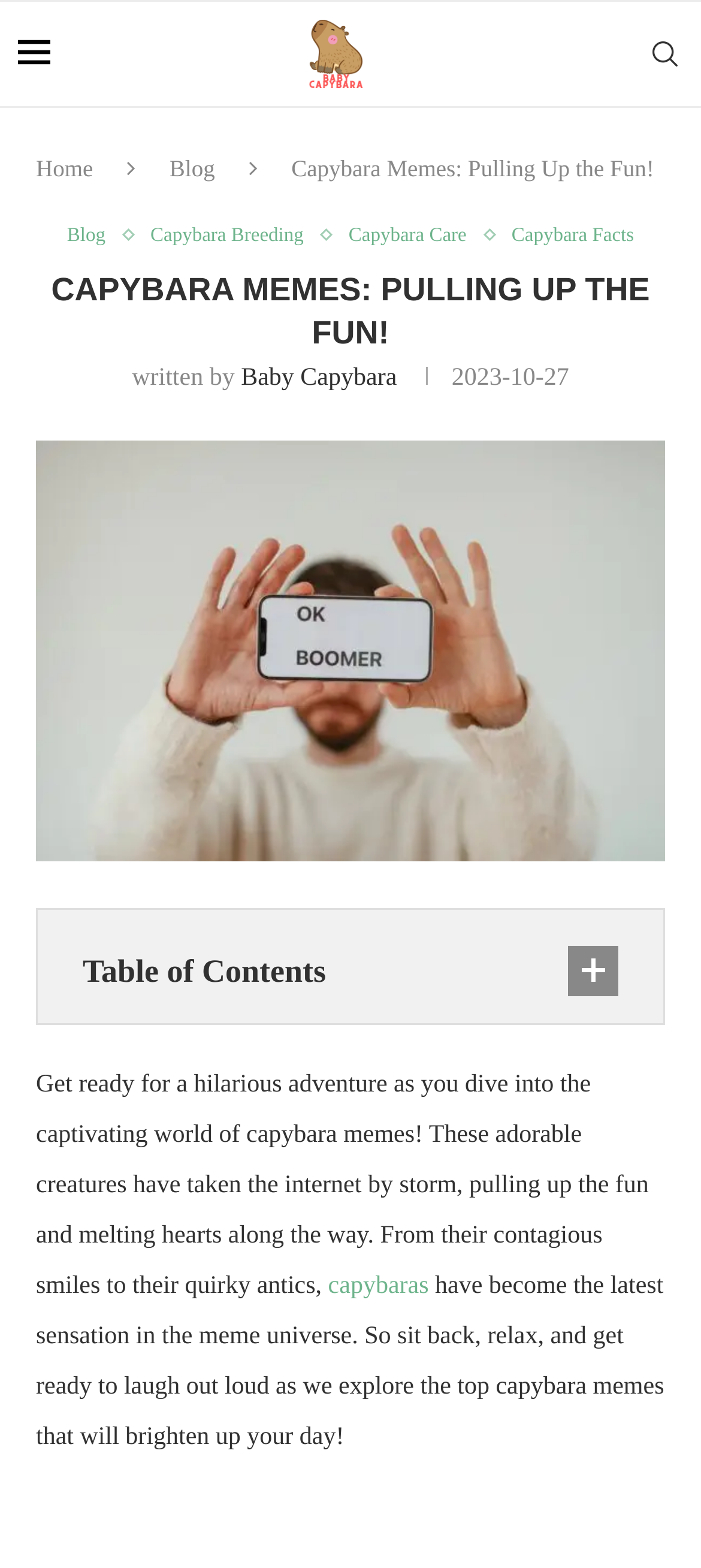Extract the bounding box coordinates for the UI element described as: "aria-label="Search"".

[0.923, 0.001, 0.974, 0.068]